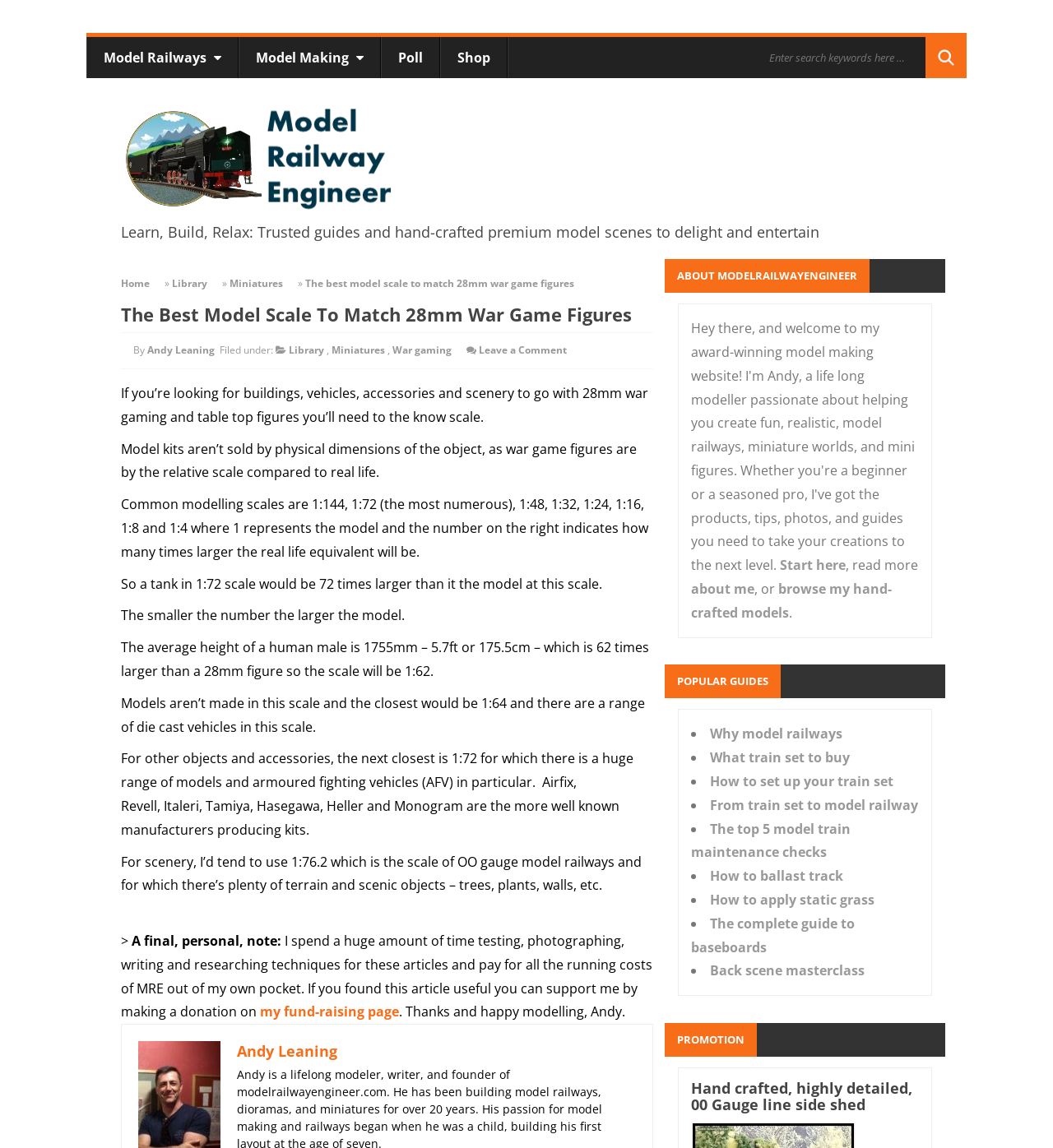What is the author's name?
Provide a concise answer using a single word or phrase based on the image.

Andy Leaning